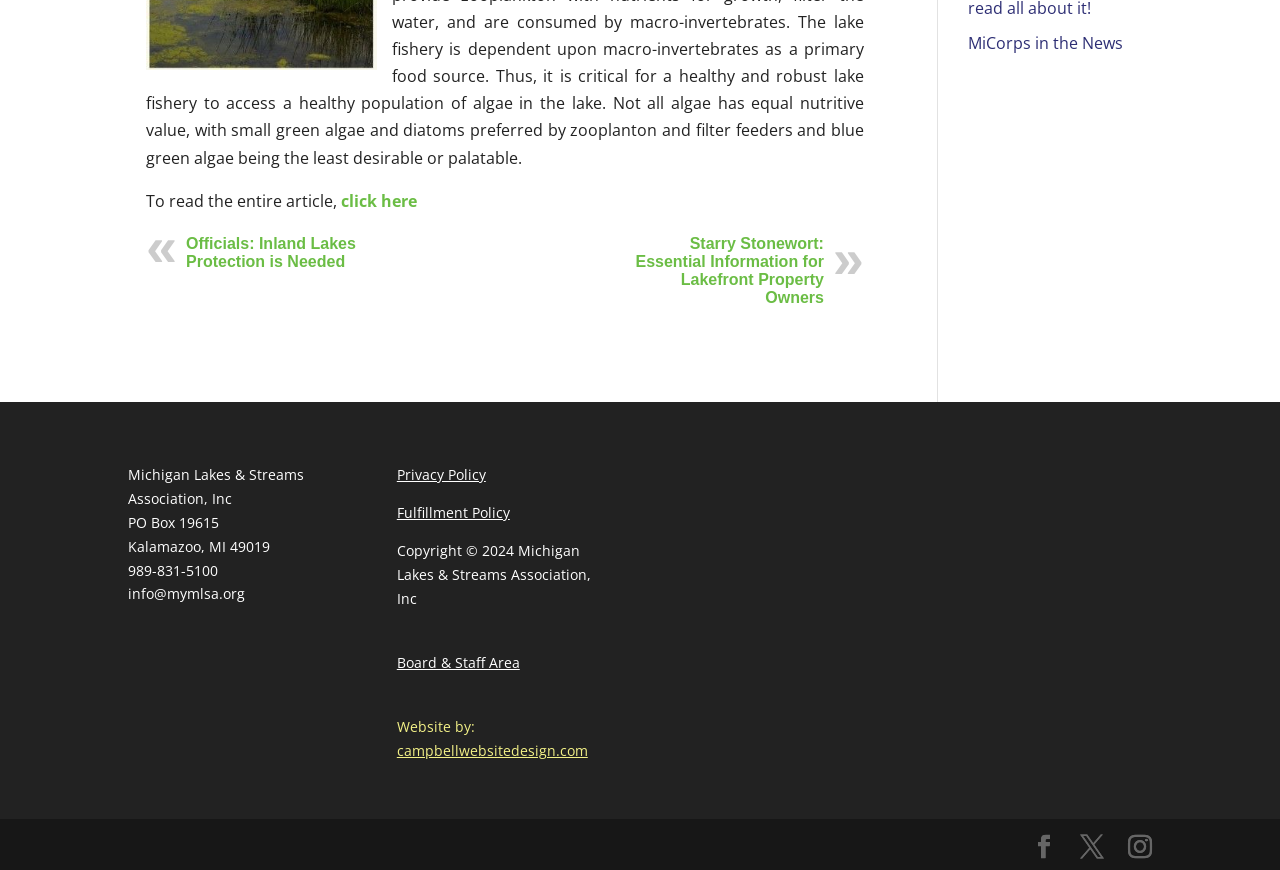Please determine the bounding box coordinates, formatted as (top-left x, top-left y, bottom-right x, bottom-right y), with all values as floating point numbers between 0 and 1. Identify the bounding box of the region described as: Instagram

[0.881, 0.958, 0.9, 0.99]